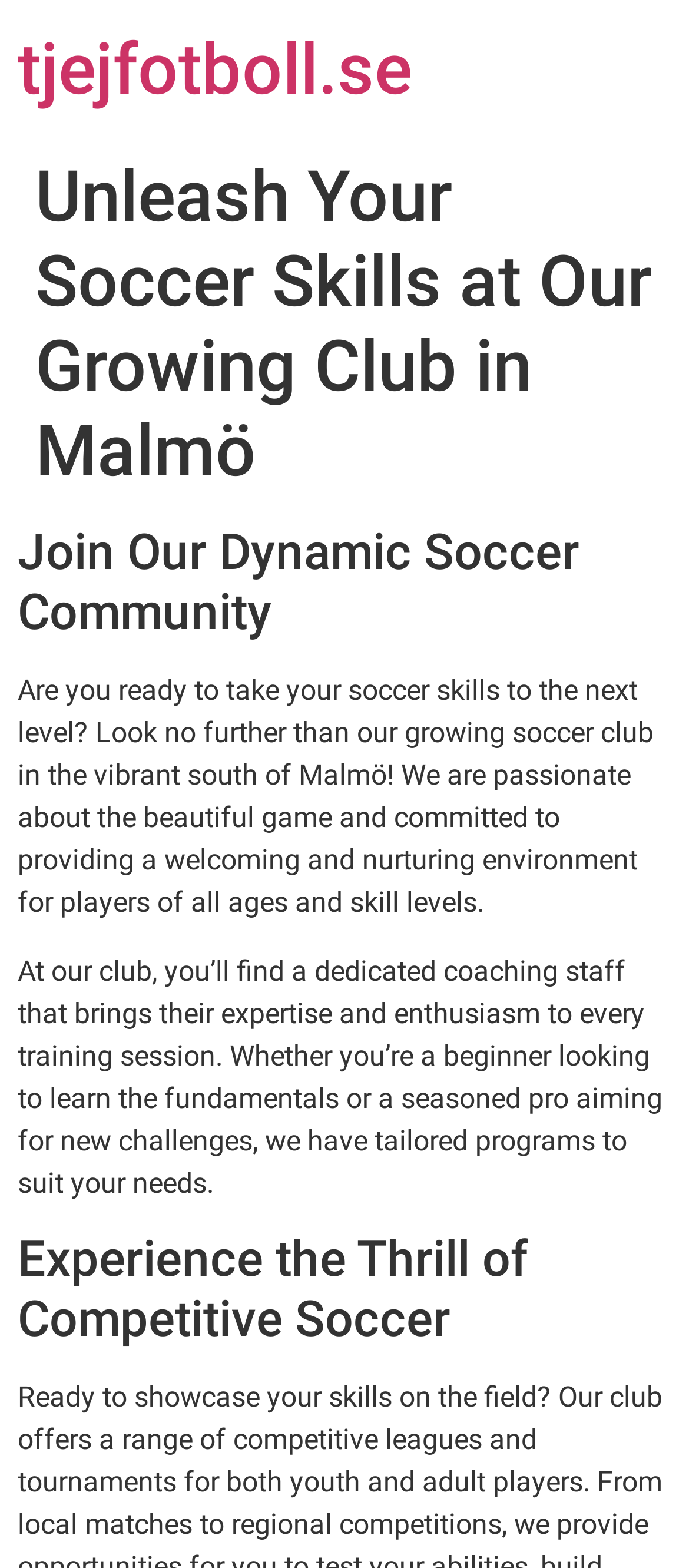Locate and provide the bounding box coordinates for the HTML element that matches this description: "tjejfotboll.se".

[0.026, 0.018, 0.597, 0.071]